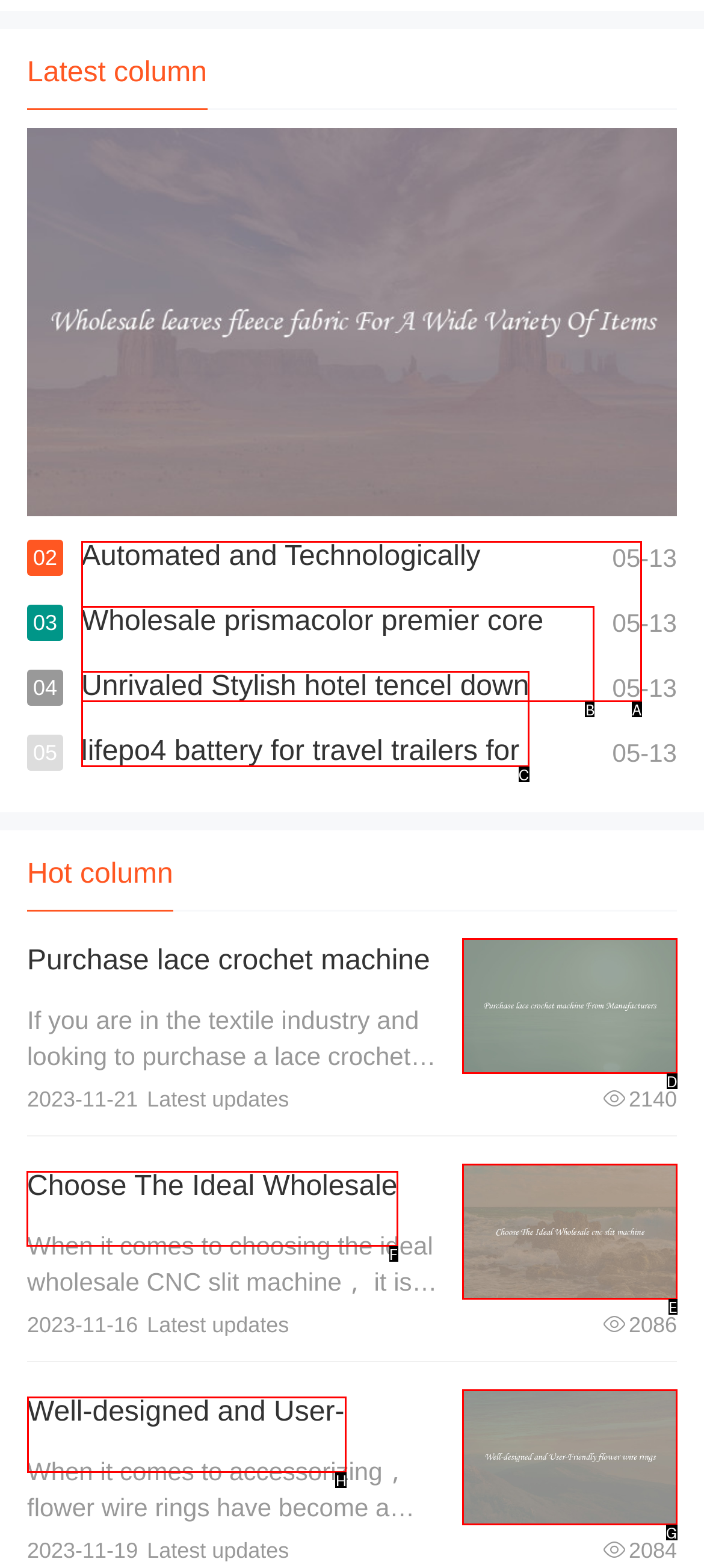Determine which HTML element I should select to execute the task: Choose the ideal wholesale cnc slit machine
Reply with the corresponding option's letter from the given choices directly.

F